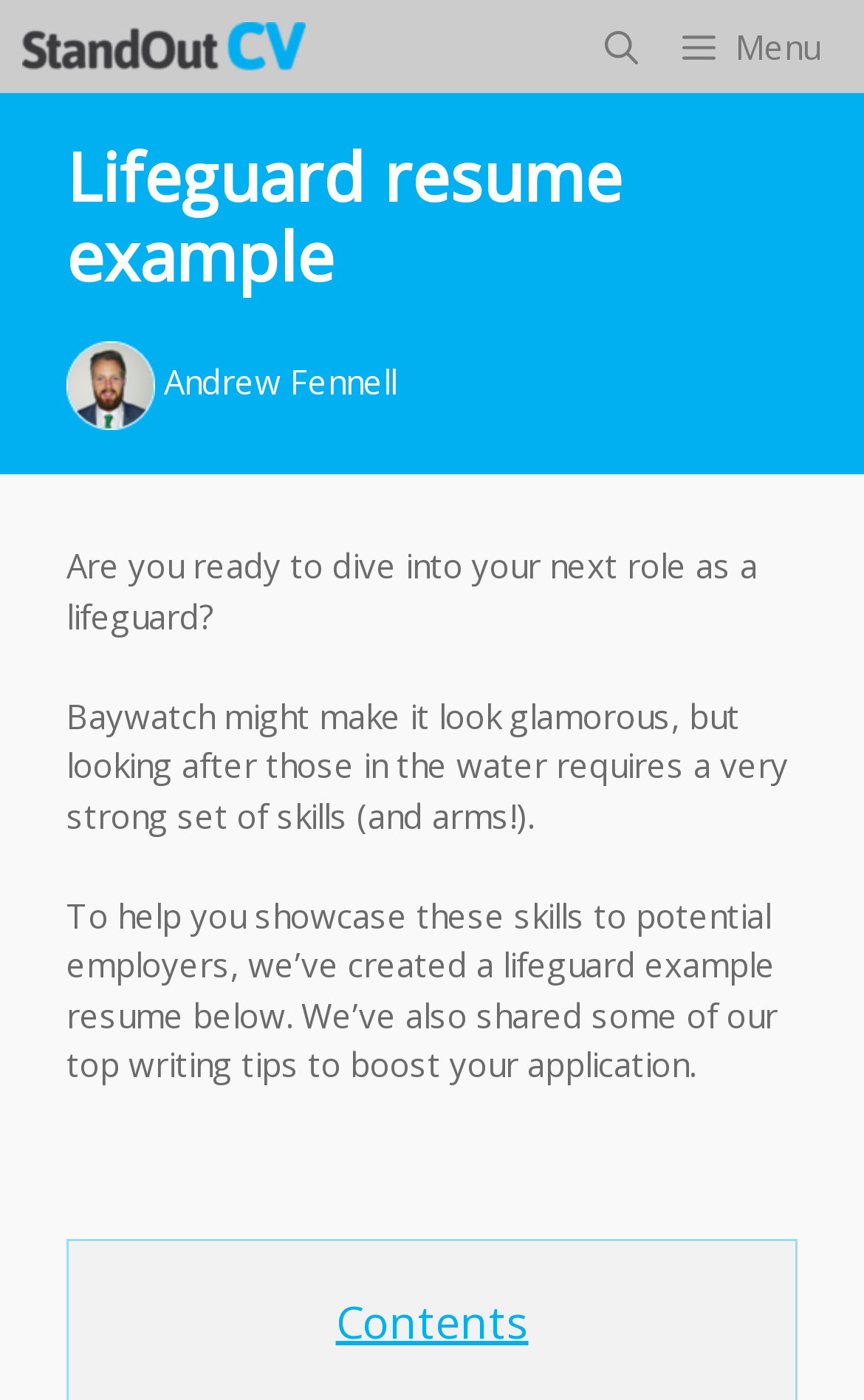Reply to the question with a single word or phrase:
What is the tone of the webpage content?

Informal